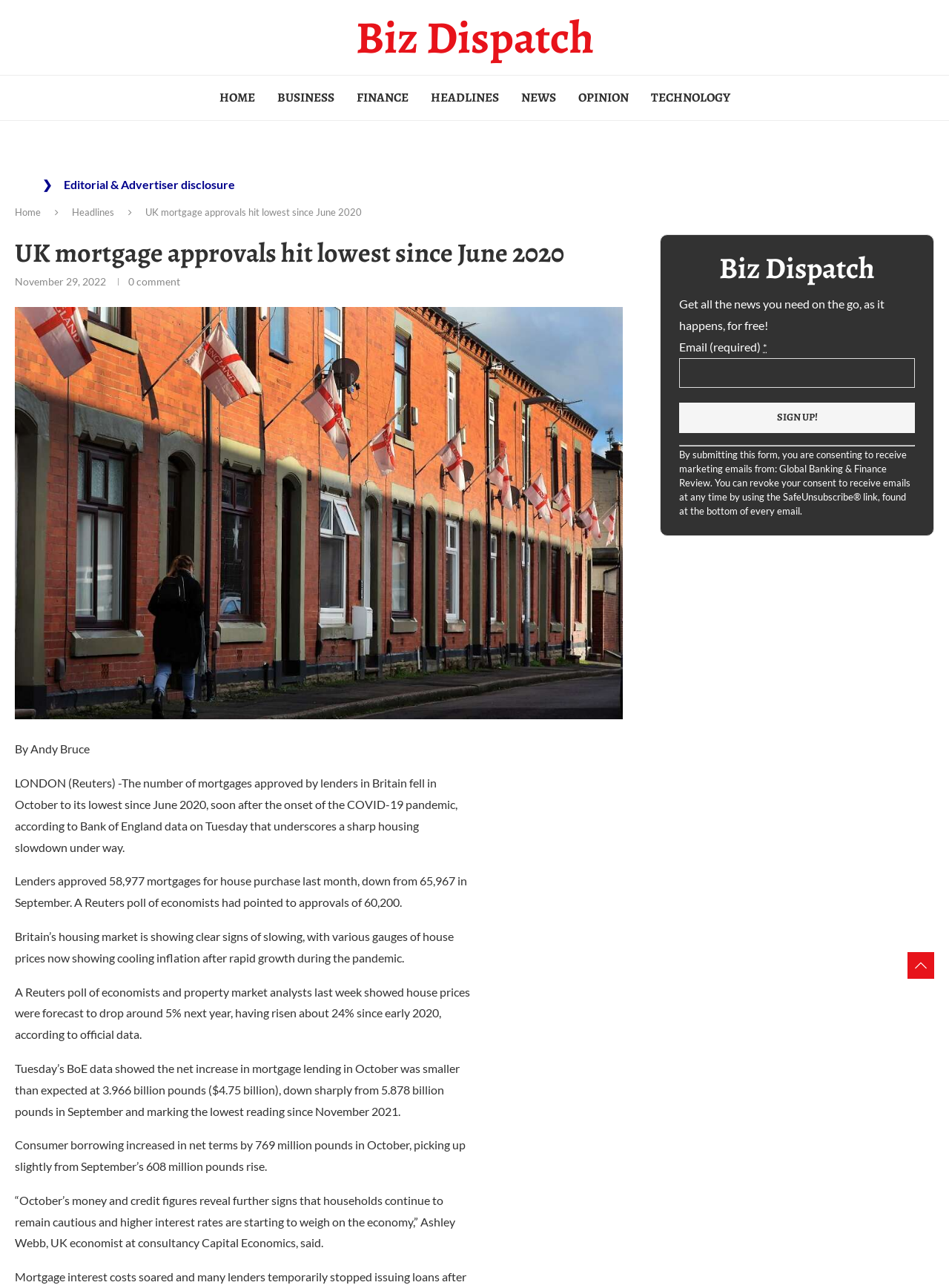Determine the bounding box coordinates of the clickable region to follow the instruction: "Click on the 'Headlines' link".

[0.442, 0.064, 0.537, 0.088]